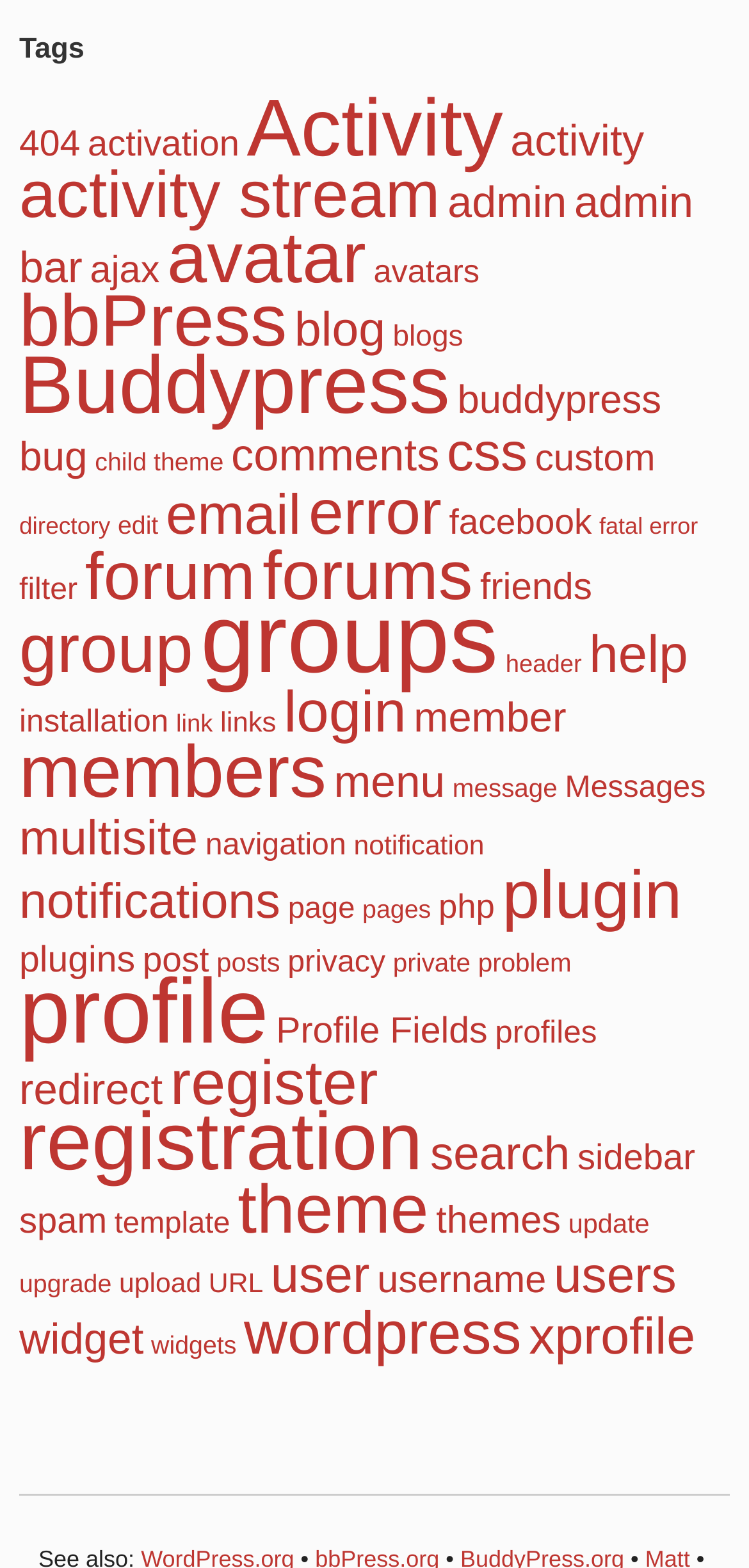Can you find the bounding box coordinates for the element to click on to achieve the instruction: "view 'Activity'"?

[0.33, 0.053, 0.672, 0.11]